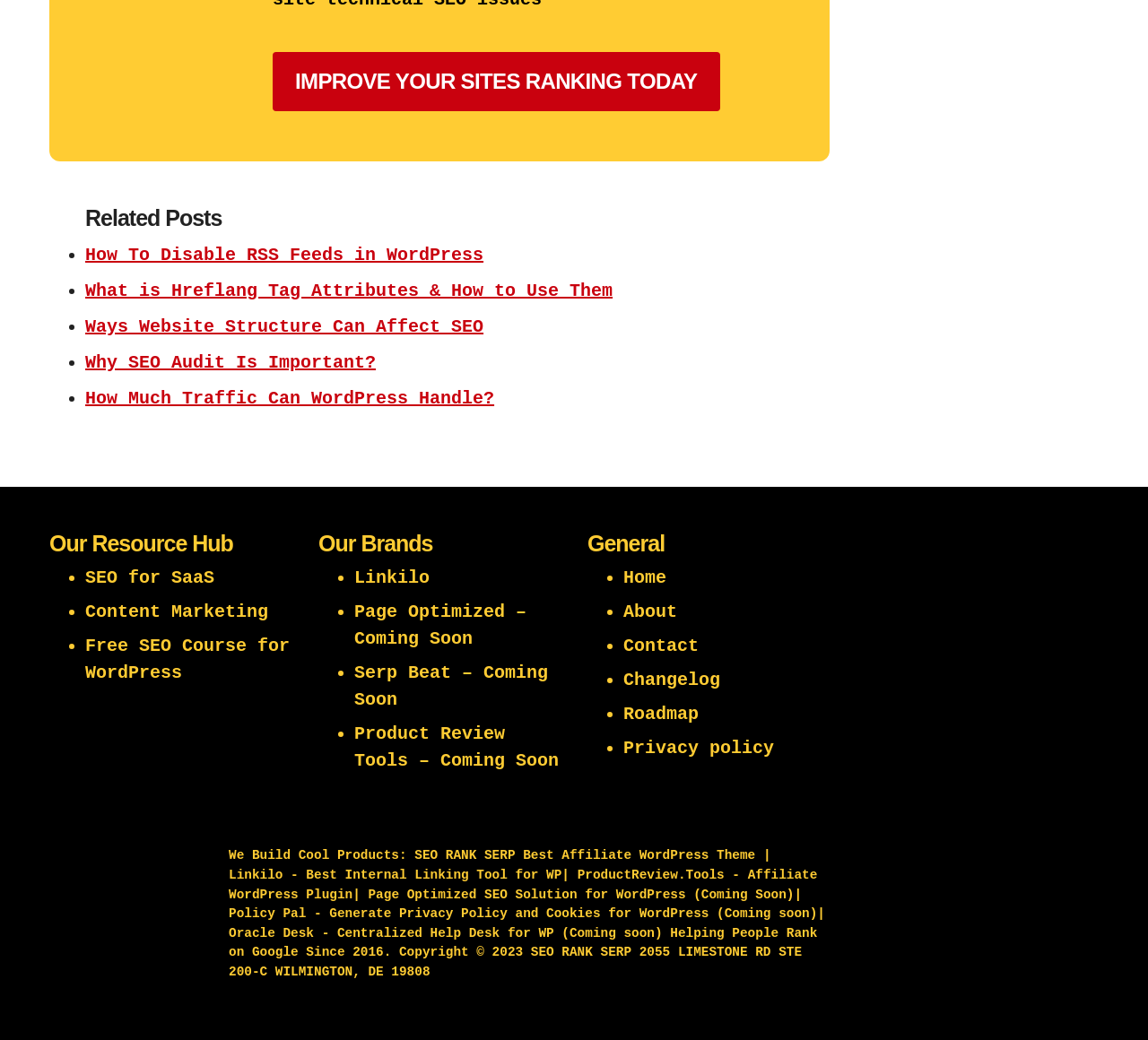Please locate the bounding box coordinates of the element that should be clicked to complete the given instruction: "Click on the link to view the online print gallery".

None